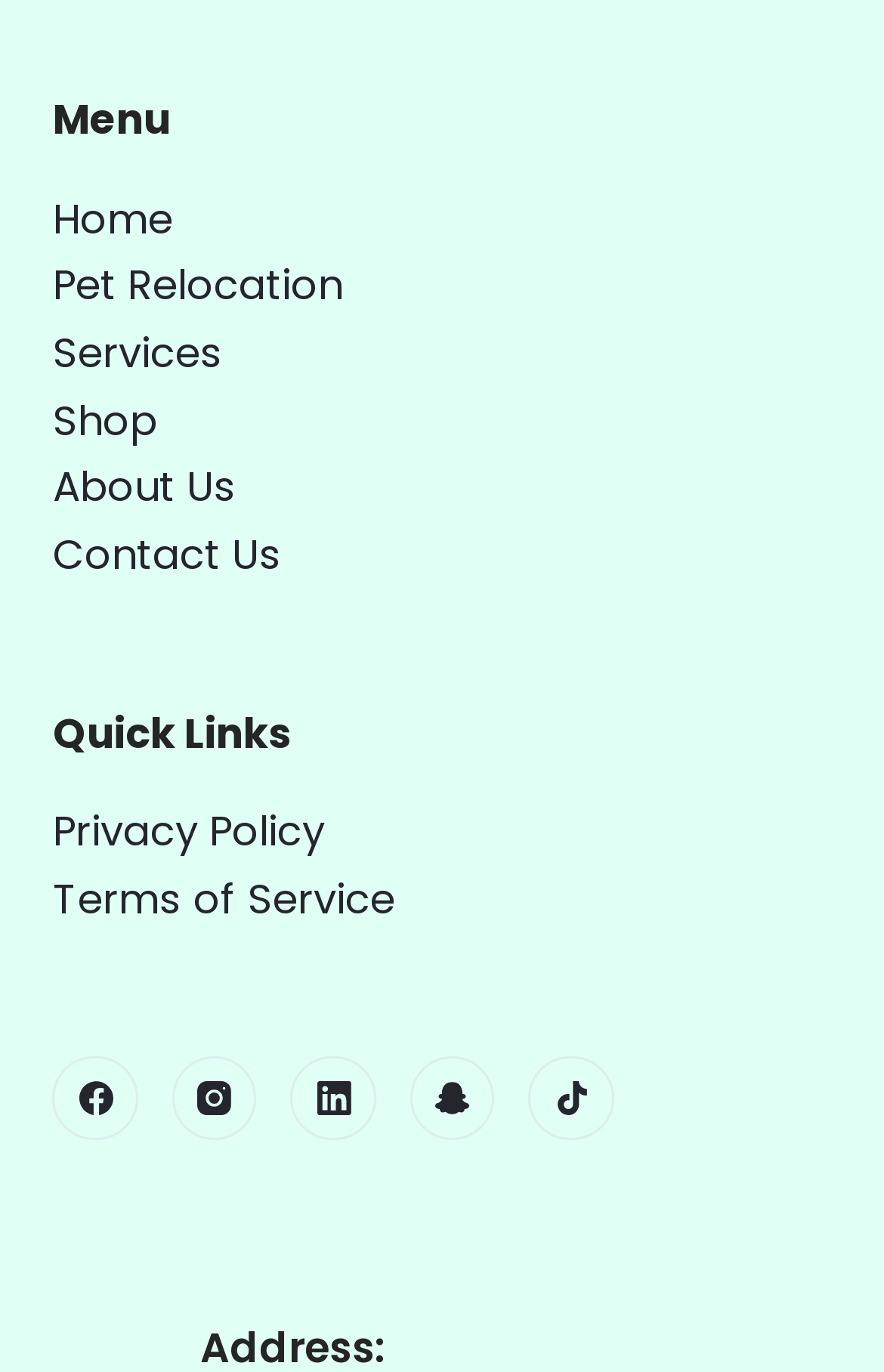Identify the coordinates of the bounding box for the element that must be clicked to accomplish the instruction: "Check Privacy Policy".

[0.06, 0.585, 0.368, 0.626]